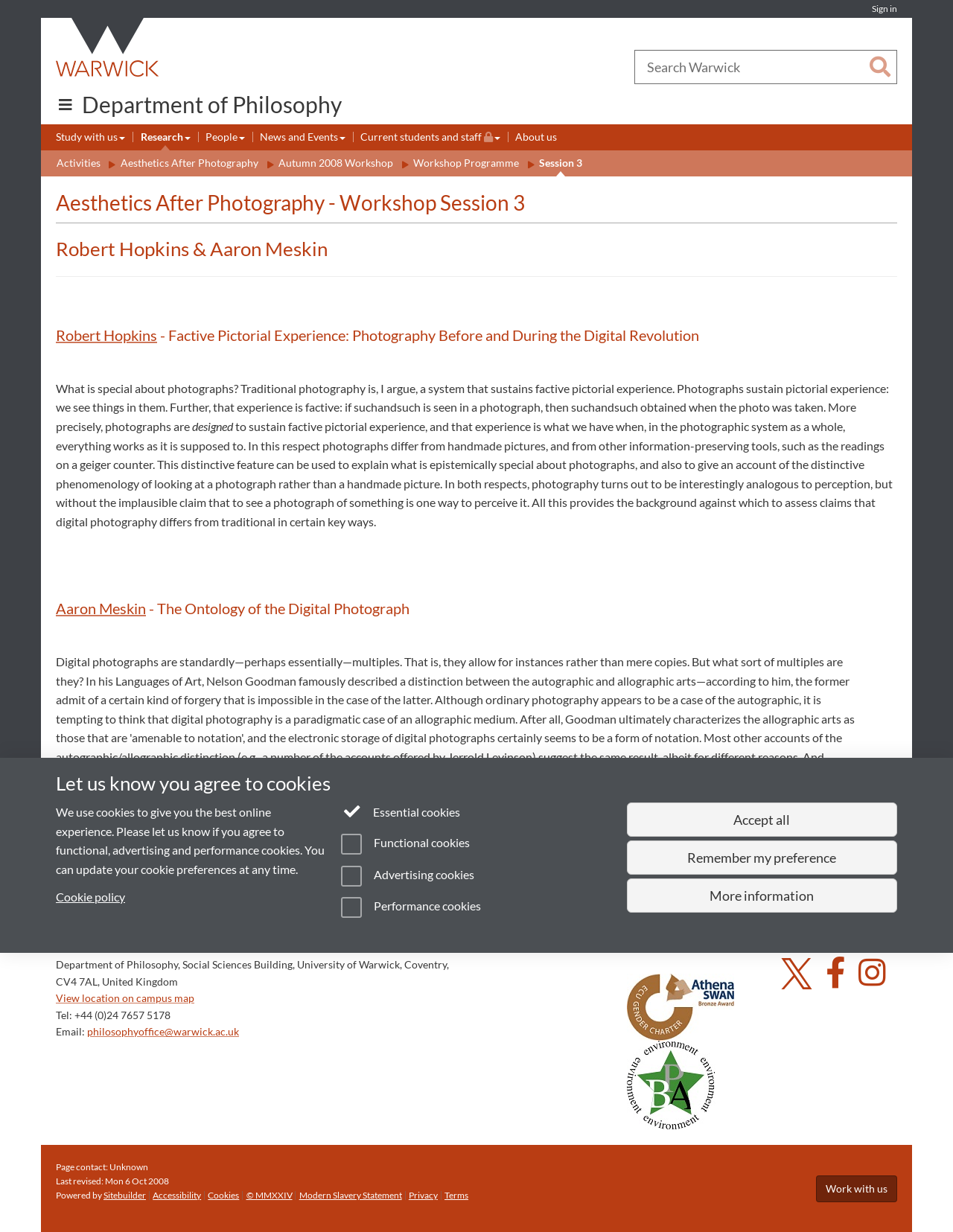Could you provide the bounding box coordinates for the portion of the screen to click to complete this instruction: "Visit the 'Home' page"?

None